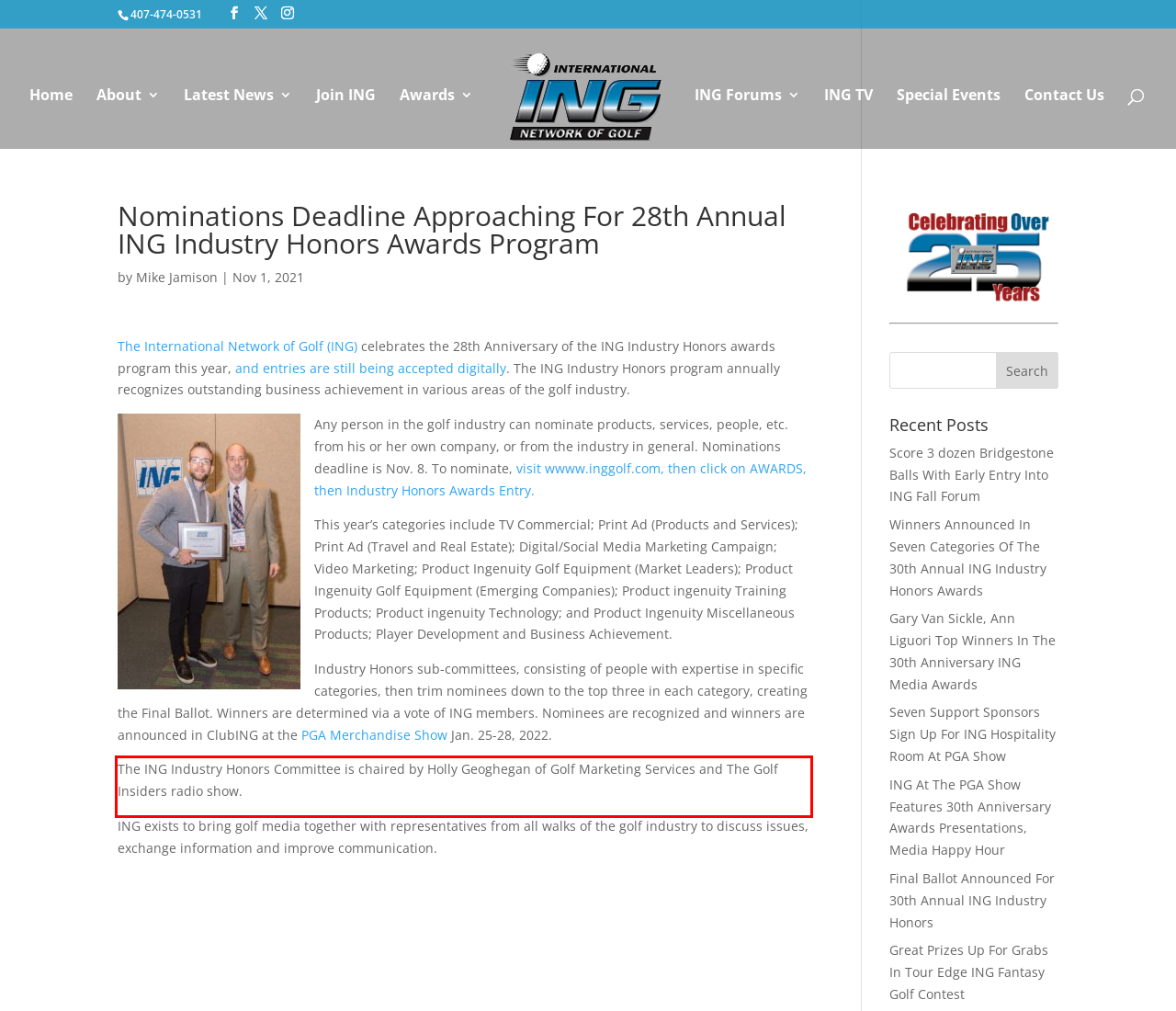Using OCR, extract the text content found within the red bounding box in the given webpage screenshot.

The ING Industry Honors Committee is chaired by Holly Geoghegan of Golf Marketing Services and The Golf Insiders radio show.